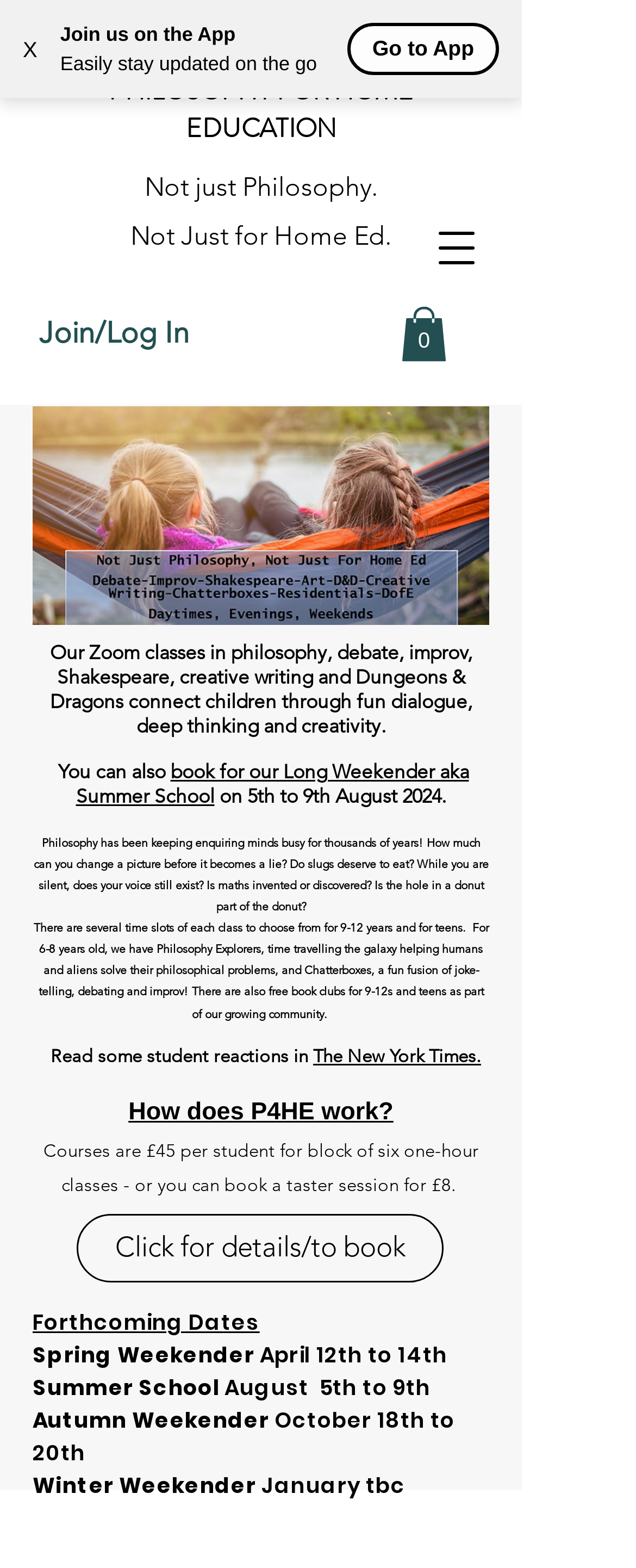Locate the bounding box coordinates of the element that should be clicked to execute the following instruction: "Join us on the App".

[0.095, 0.015, 0.37, 0.029]